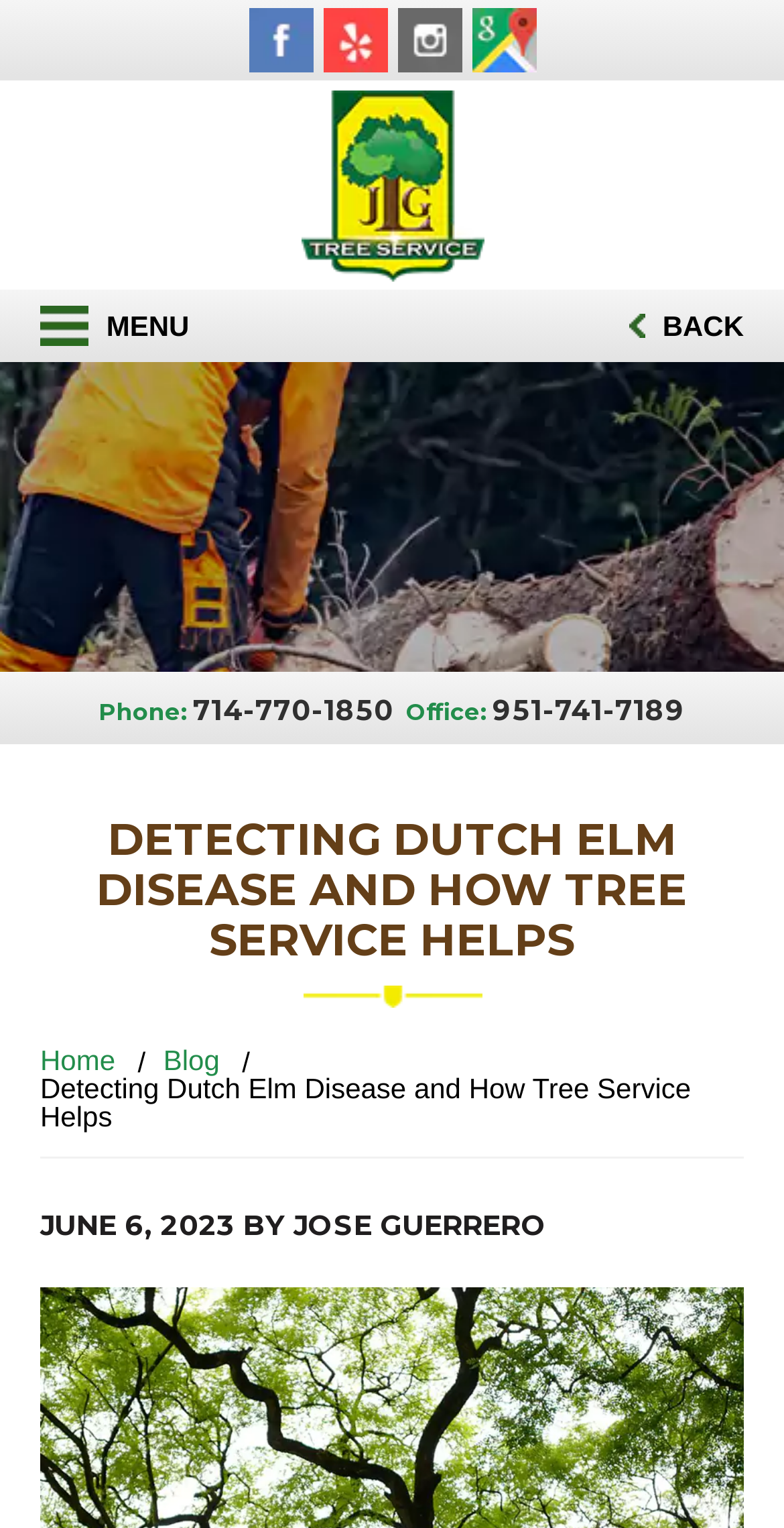Find the bounding box coordinates for the HTML element described in this sentence: "Home". Provide the coordinates as four float numbers between 0 and 1, in the format [left, top, right, bottom].

[0.051, 0.683, 0.147, 0.704]